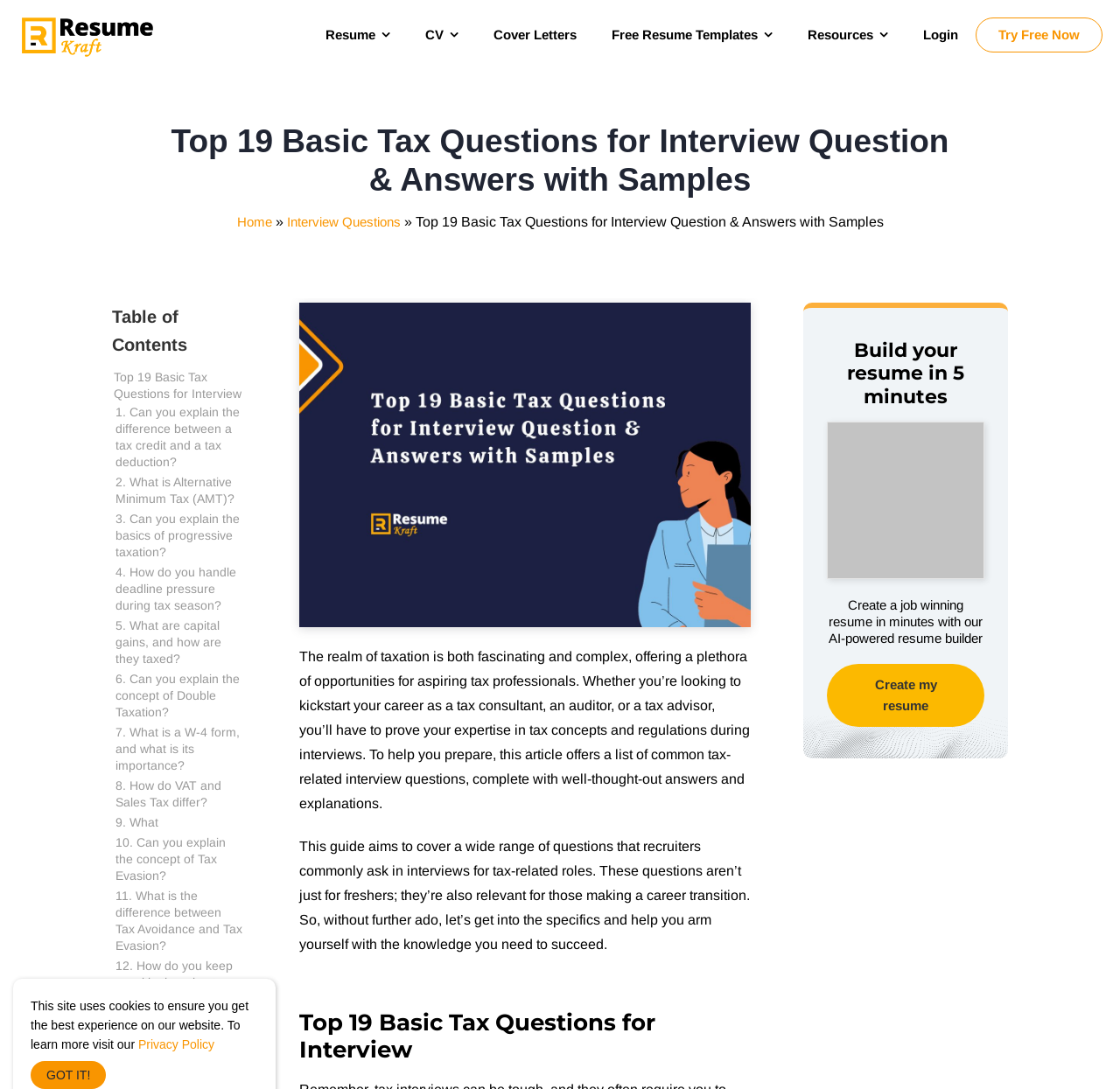Please find the bounding box coordinates of the element that needs to be clicked to perform the following instruction: "Go to the 'Interview Questions' section". The bounding box coordinates should be four float numbers between 0 and 1, represented as [left, top, right, bottom].

[0.256, 0.197, 0.357, 0.211]